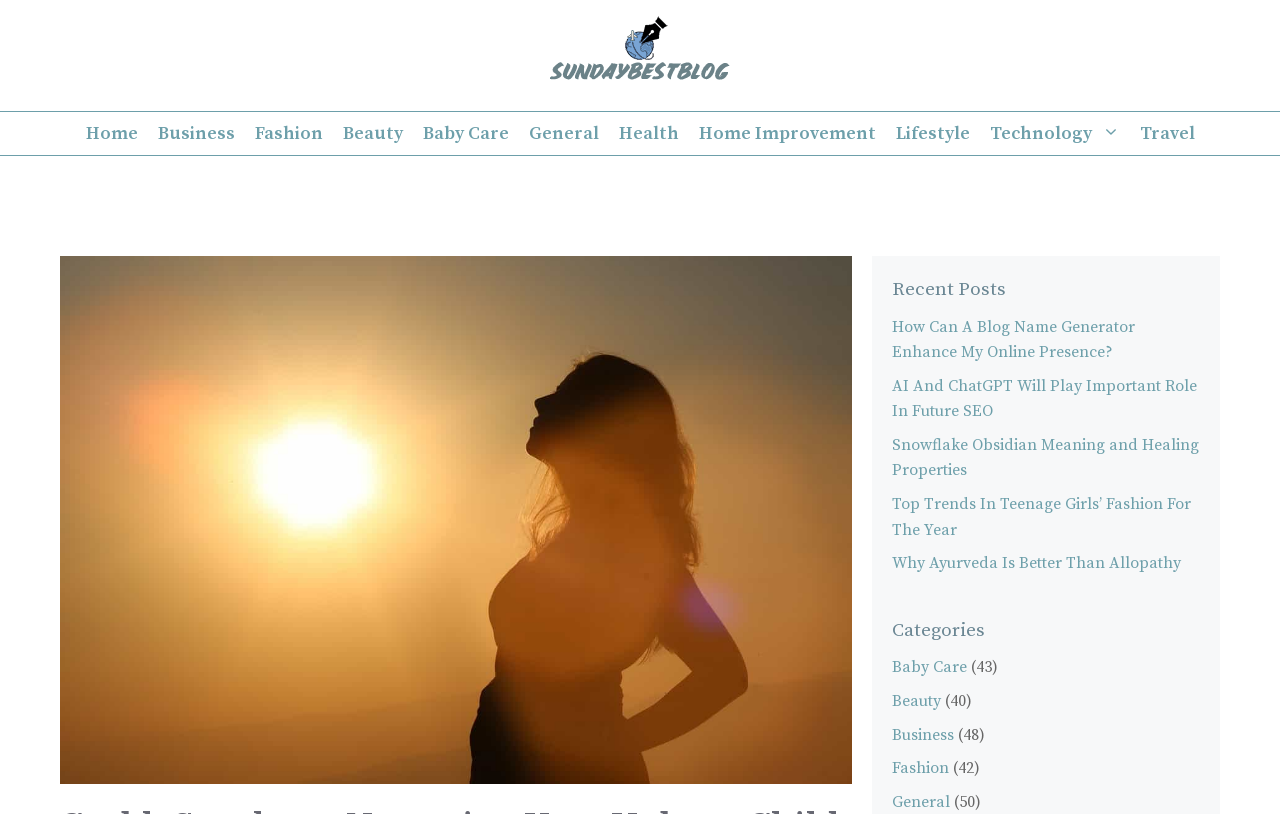Calculate the bounding box coordinates of the UI element given the description: "alt="Sunday Best Blog"".

[0.43, 0.05, 0.57, 0.078]